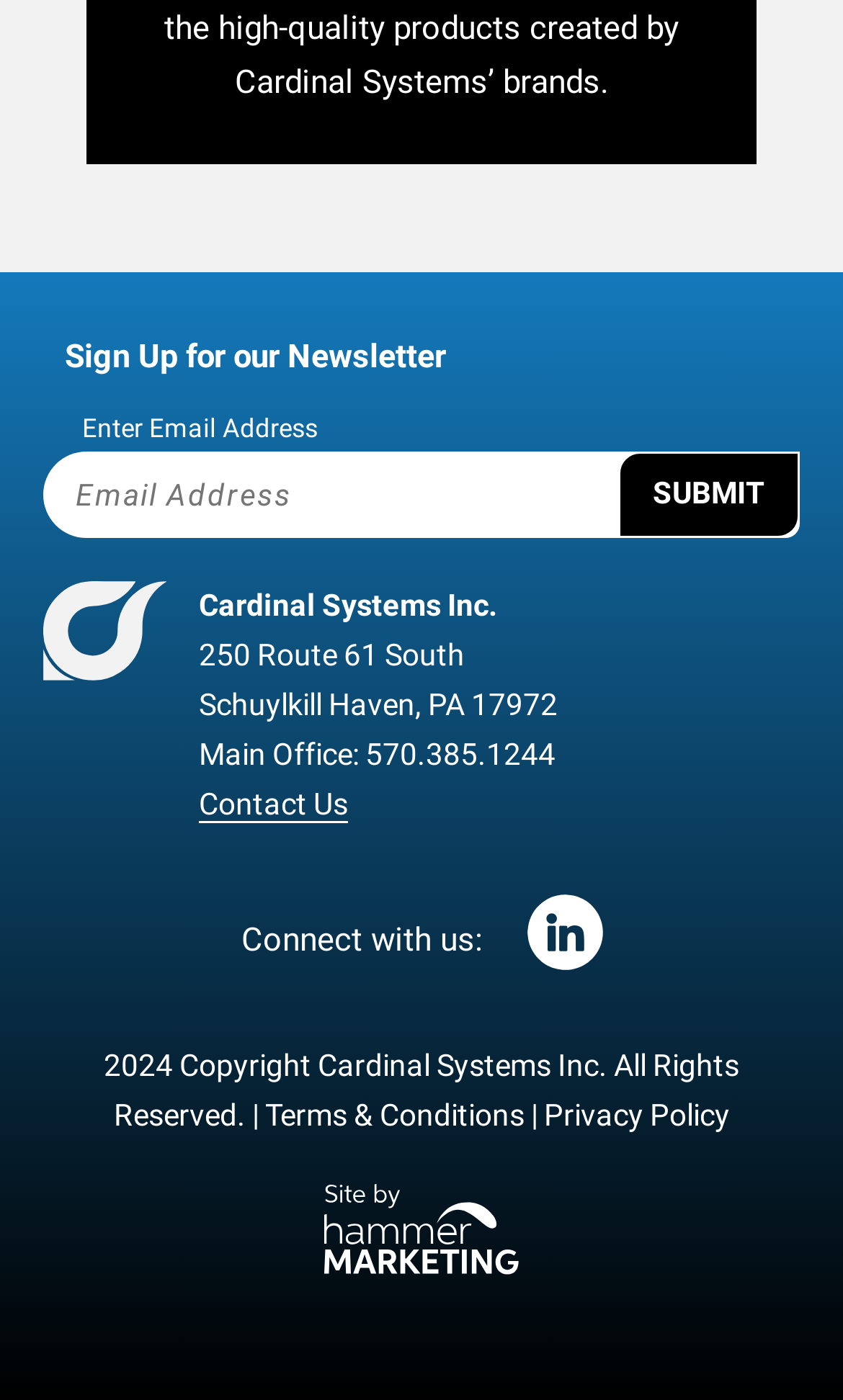What is the company name?
Look at the screenshot and provide an in-depth answer.

The company name can be found in the top section of the webpage, where it is written as 'Cardinal Systems Inc.' in a static text element.